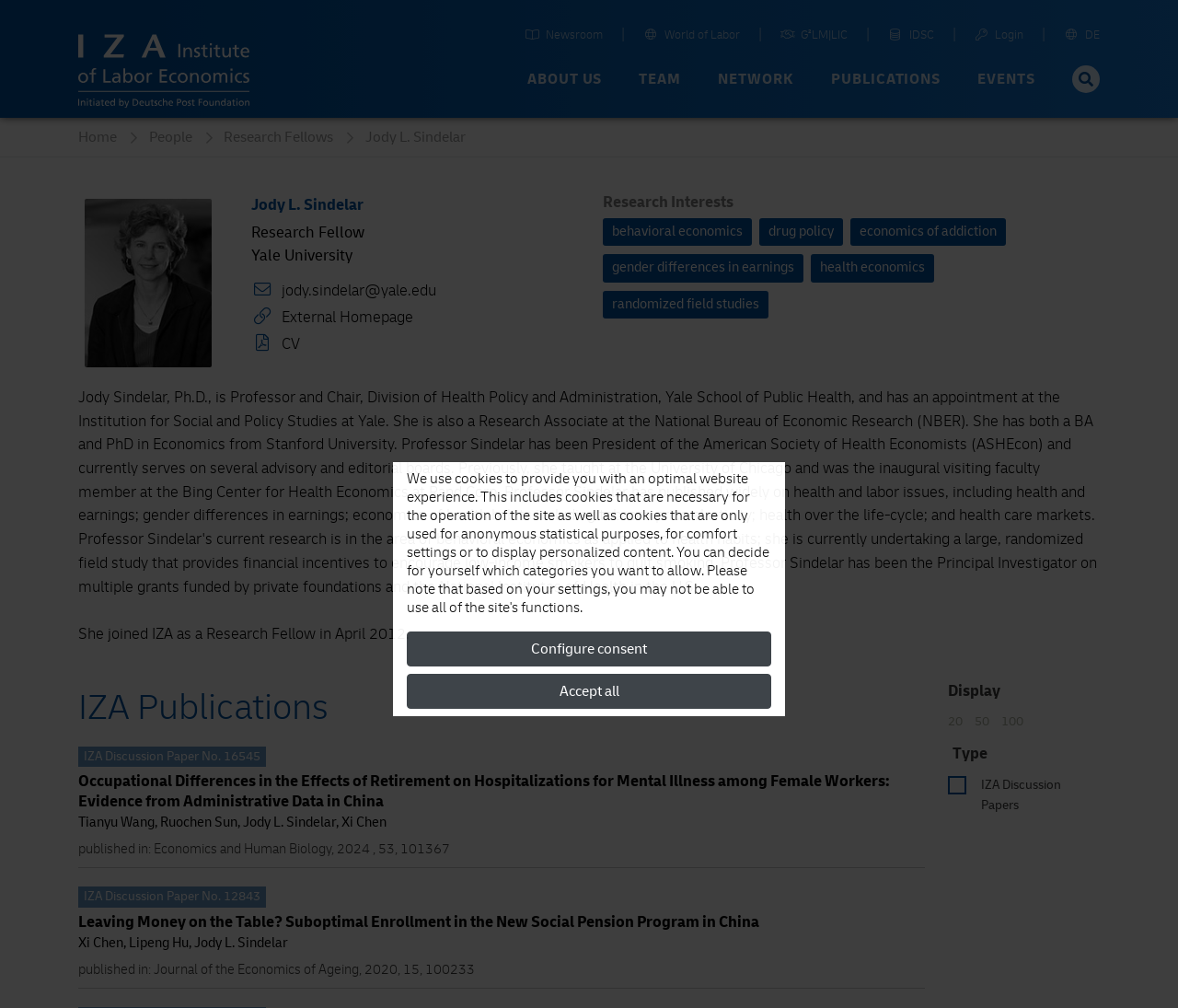Provide a brief response to the question using a single word or phrase: 
What is Jody L. Sindelar's affiliation?

Yale University